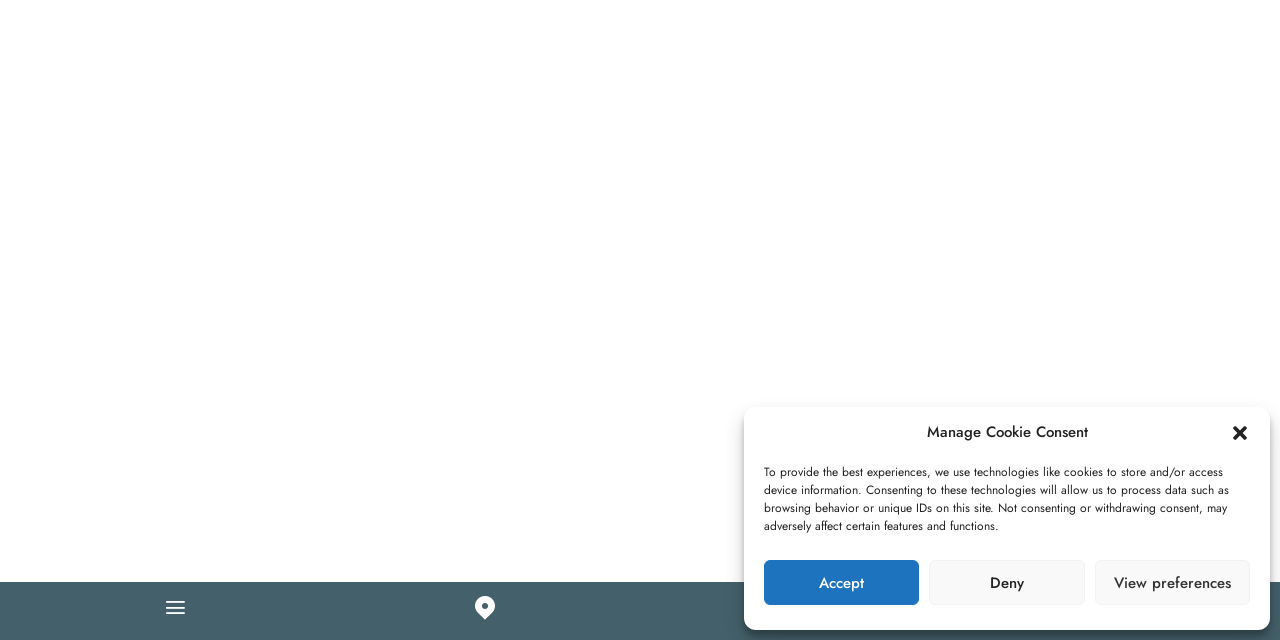Based on the element description Linkedin, identify the bounding box of the UI element in the given webpage screenshot. The coordinates should be in the format (top-left x, top-left y, bottom-right x, bottom-right y) and must be between 0 and 1.

None